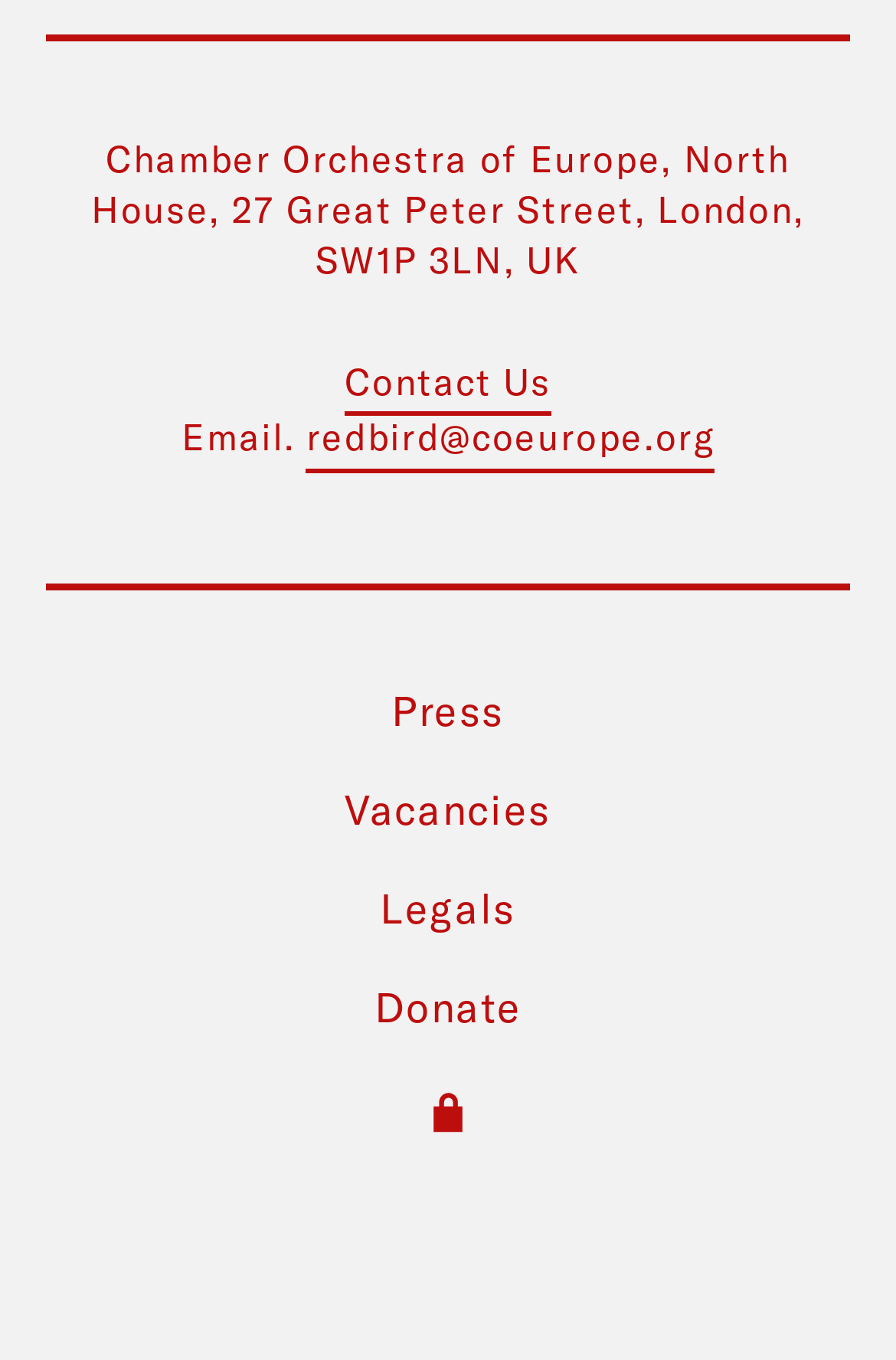Provide a short answer using a single word or phrase for the following question: 
What is the address of the Chamber Orchestra of Europe?

27 Great Peter Street, London, SW1P 3LN, UK